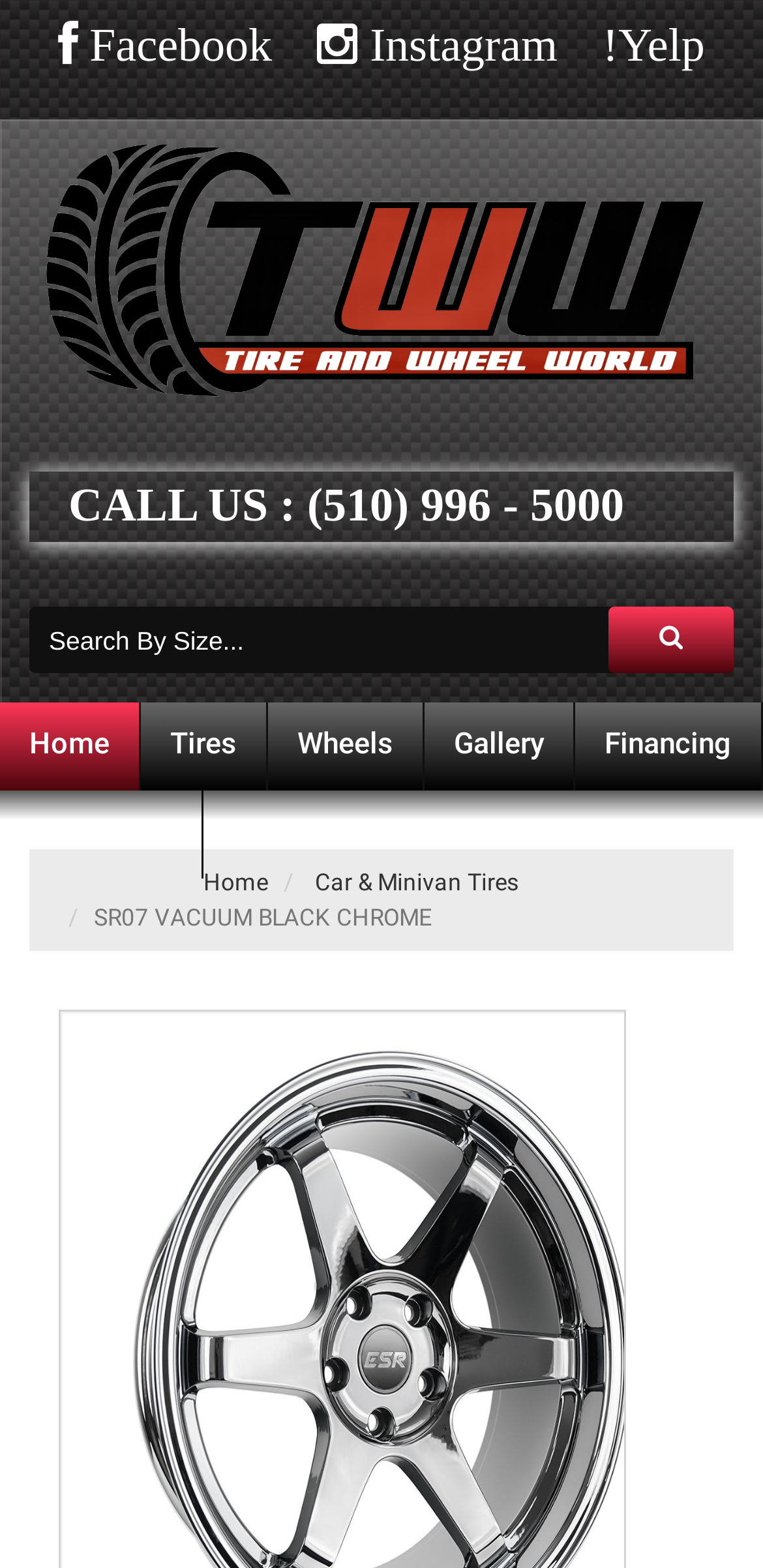Please provide a comprehensive response to the question below by analyzing the image: 
What is the search bar placeholder text?

I found the search bar placeholder text by examining the textbox element with the required attribute set to False, which has the text 'Search By Size...'.